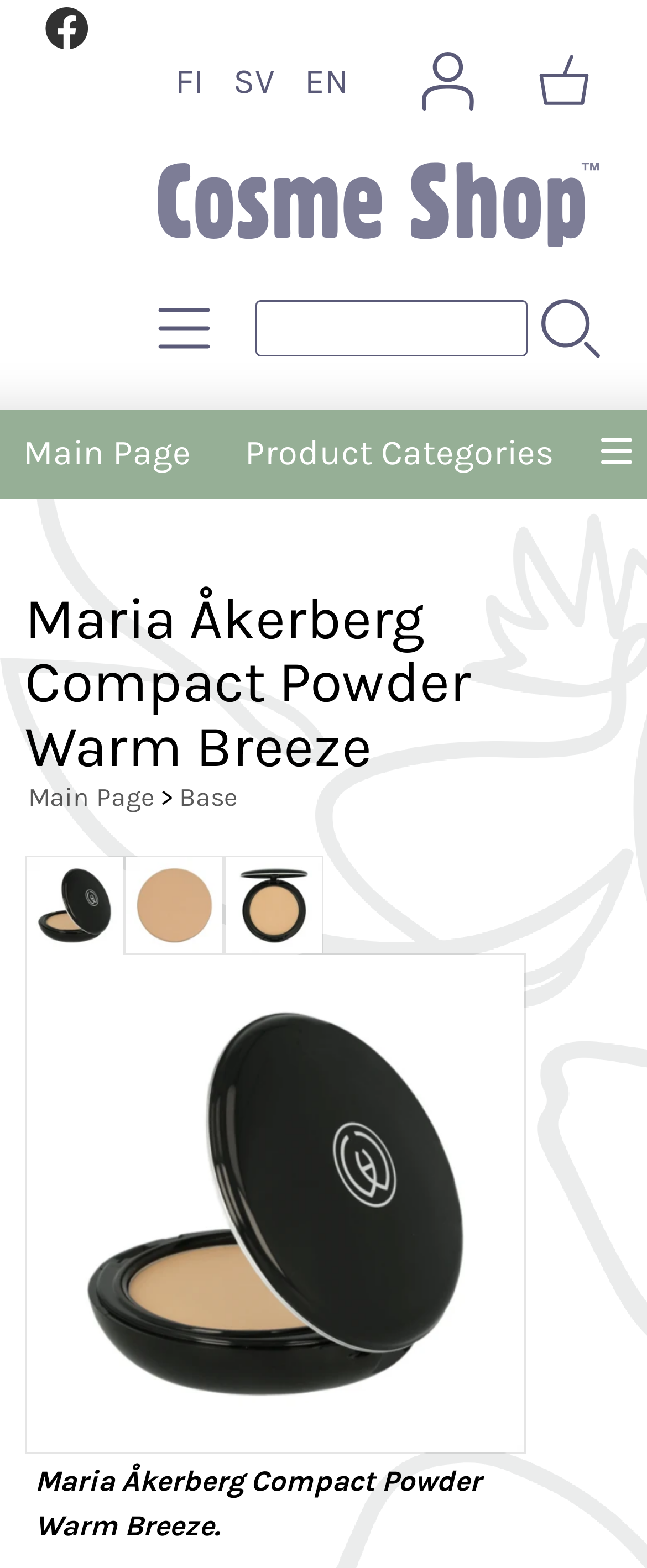Pinpoint the bounding box coordinates of the element to be clicked to execute the instruction: "View product categories".

[0.238, 0.184, 0.33, 0.235]